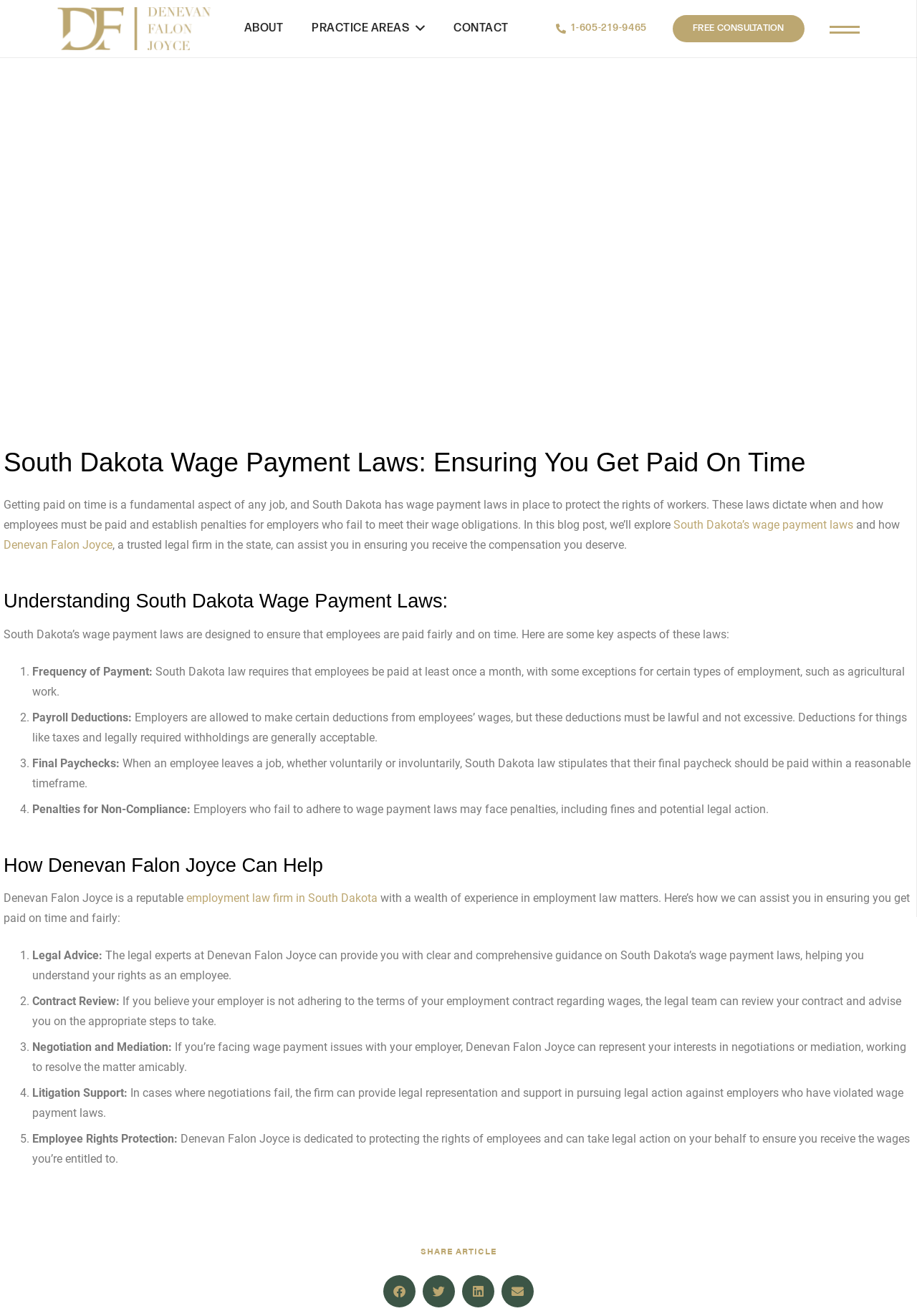Please provide a one-word or phrase answer to the question: 
What is the name of the law firm mentioned on the webpage?

Denevan Falon Joyce